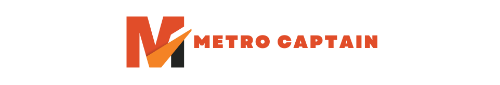What is the color of the accent in the logo?
Based on the image, answer the question with a single word or brief phrase.

orange